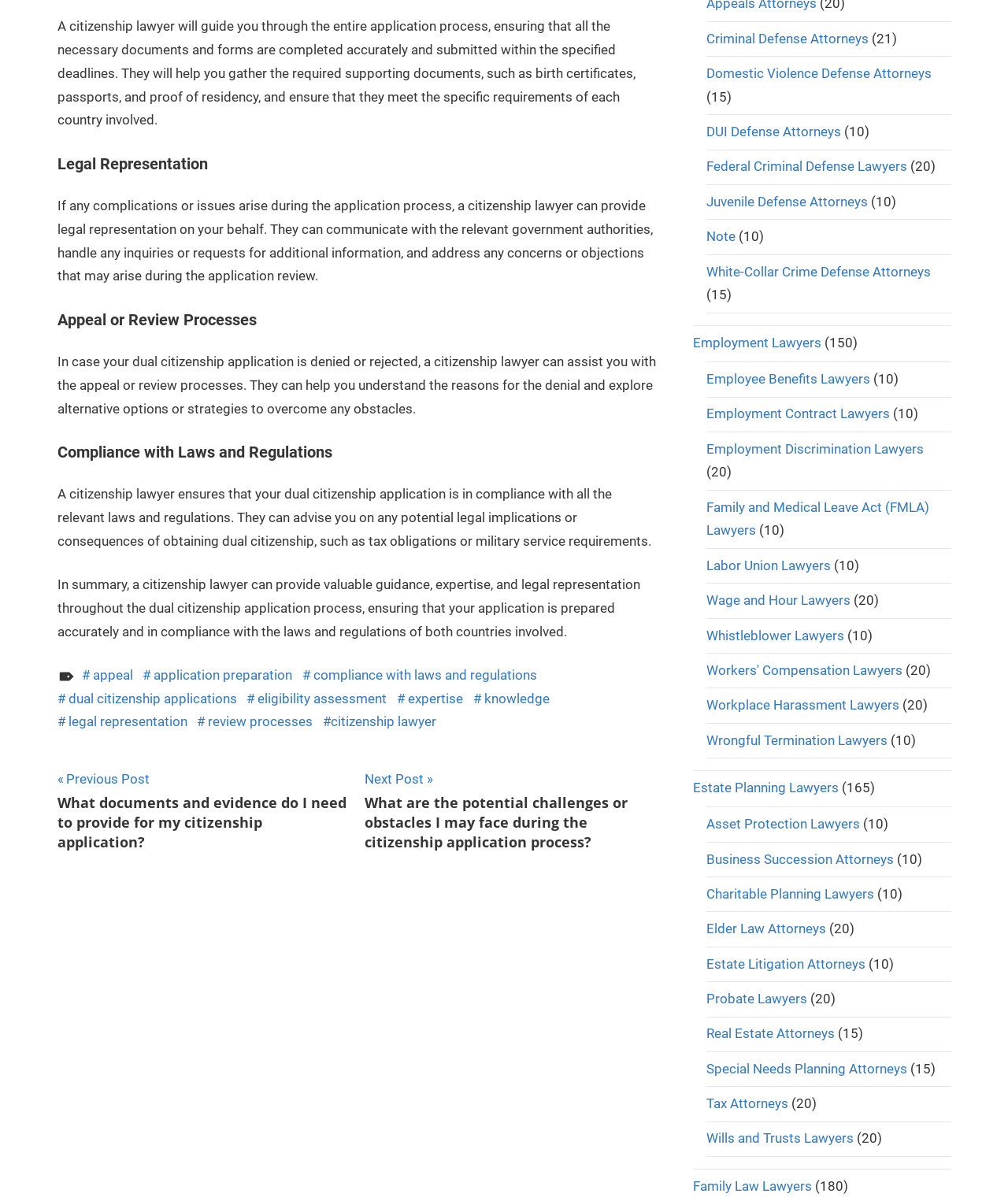Determine the bounding box coordinates of the clickable area required to perform the following instruction: "Click on 'What documents and evidence do I need to provide for my citizenship application?'". The coordinates should be represented as four float numbers between 0 and 1: [left, top, right, bottom].

[0.057, 0.639, 0.349, 0.71]